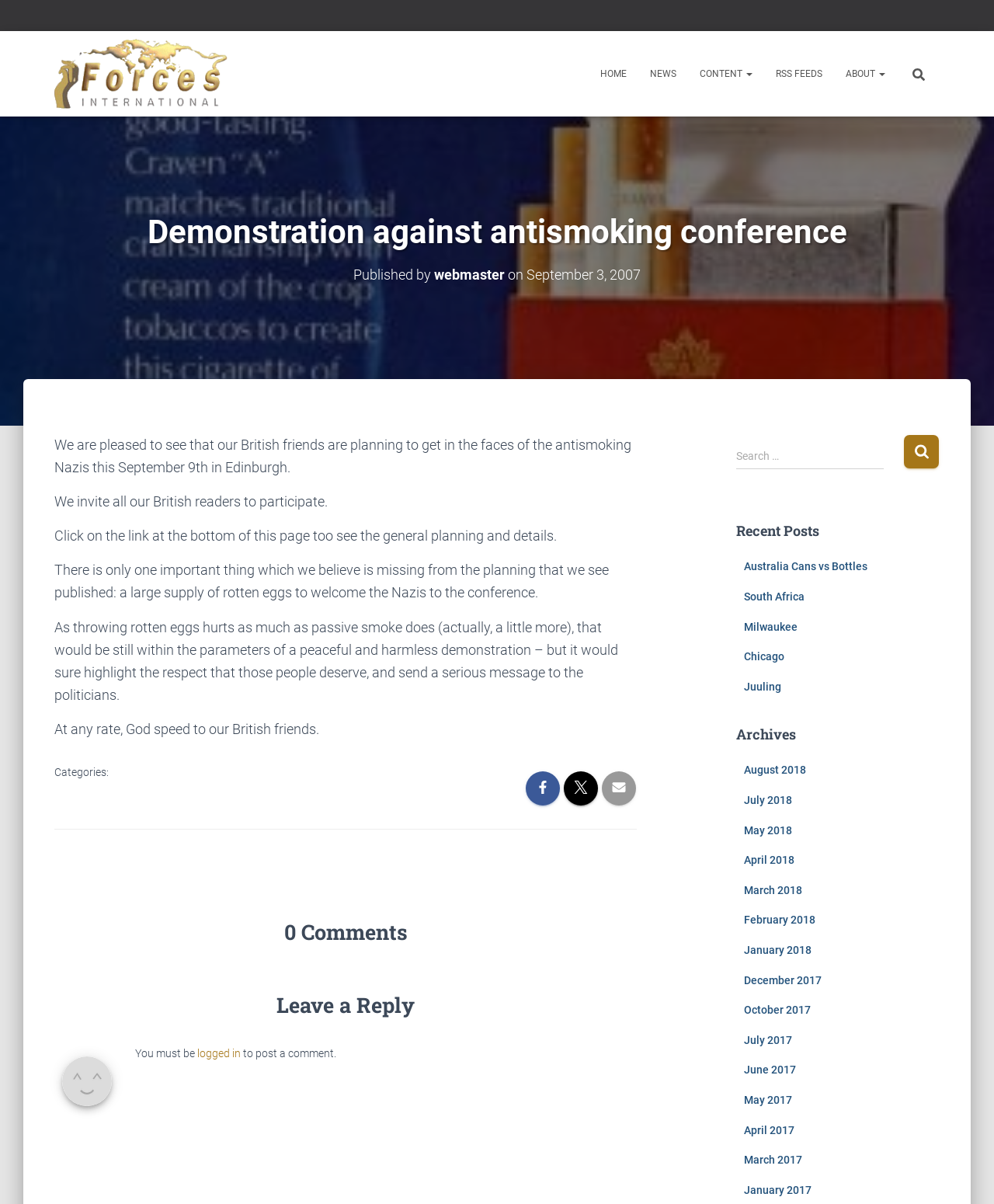Look at the image and give a detailed response to the following question: What is the search function used for?

I inferred the answer by looking at the search bar and the text 'Search for:' next to it. This suggests that the search function is used to search for content on the website, such as articles or posts.